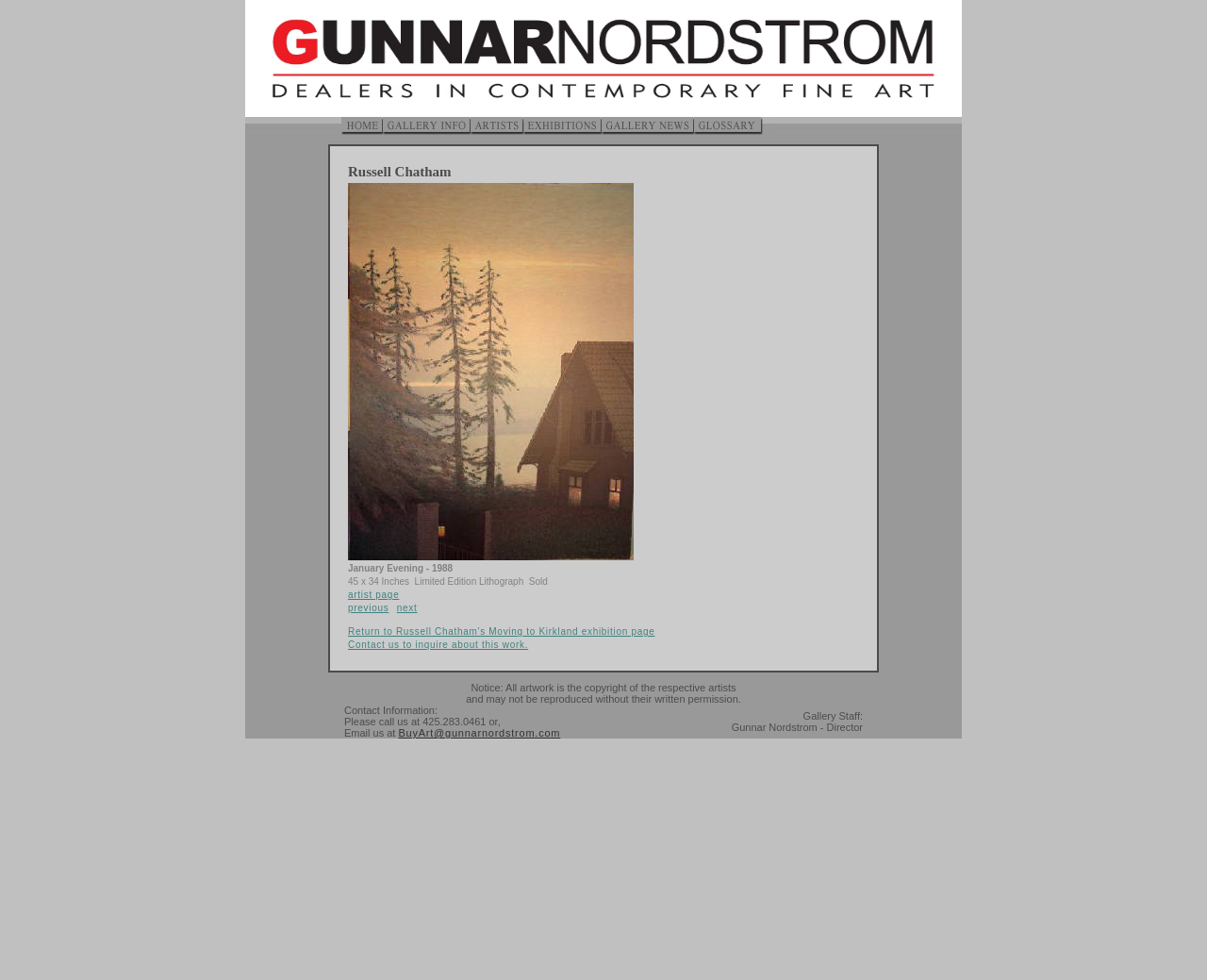Give a detailed explanation of the elements present on the webpage.

The webpage is a gallery page for Russell Chatham's artwork, specifically featuring "January Evening - 1988". At the top, there is a logo and a navigation menu with links to "home", "gallery info", "artists", "exhibitions", "gallery news", and "glossary". 

Below the navigation menu, there is a large section dedicated to the artwork "January Evening - 1988". This section includes a description of the artwork, which is a limited edition lithograph, 45 x 34 inches in size, and is sold. There are also links to the artist's page, previous and next artworks, and a link to return to Russell Chatham's Moving to Kirkland exhibition page. Additionally, there is a call to action to contact the gallery to inquire about the artwork.

At the bottom of the page, there is a notice about copyright and contact information, including a phone number and email address. The gallery staff is also listed, with Gunnar Nordstrom as the director.